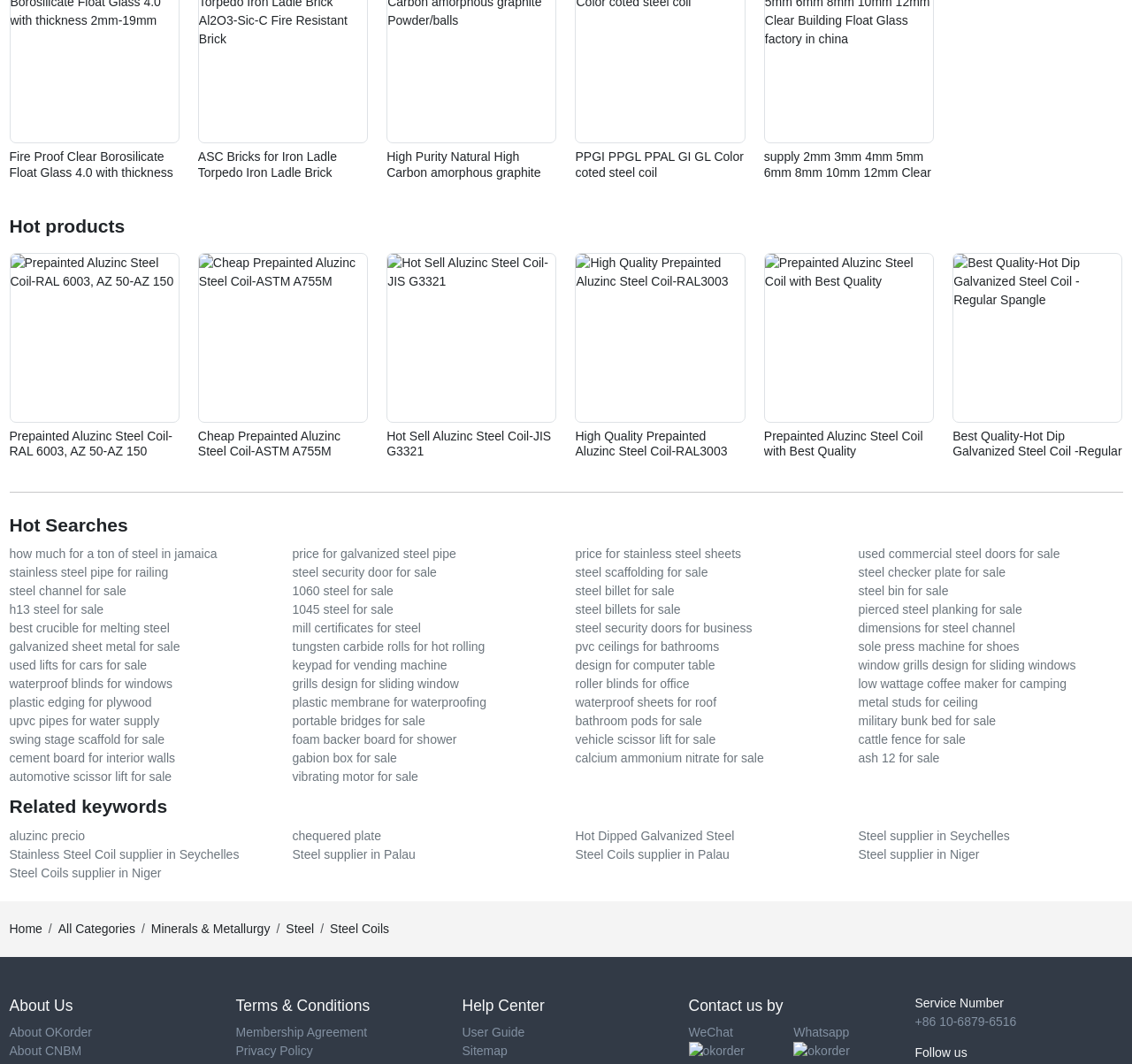Identify the bounding box for the described UI element. Provide the coordinates in (top-left x, top-left y, bottom-right x, bottom-right y) format with values ranging from 0 to 1: About OKorder

[0.008, 0.964, 0.081, 0.977]